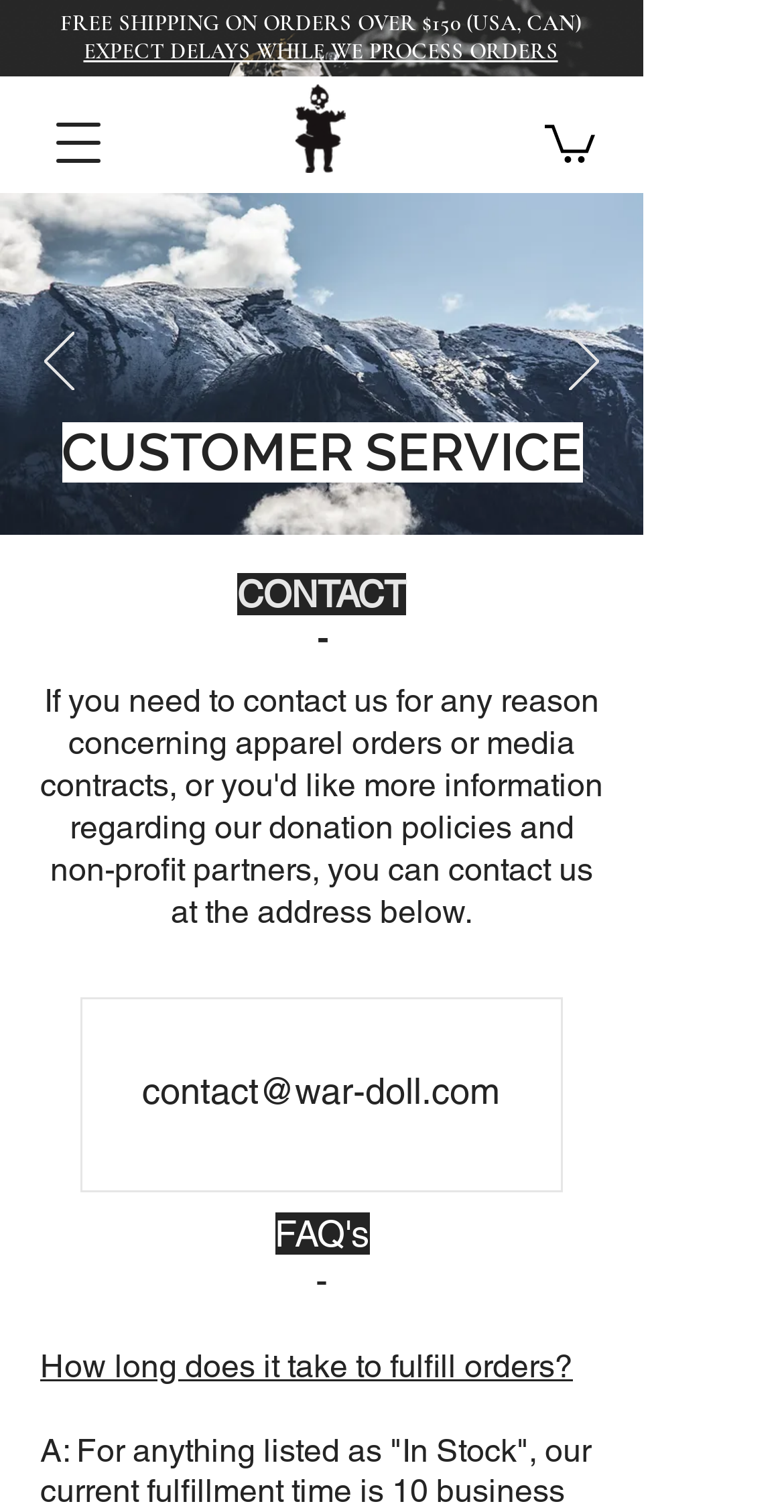What is the purpose of the 'Open navigation menu' button?
Give a single word or phrase answer based on the content of the image.

Open navigation